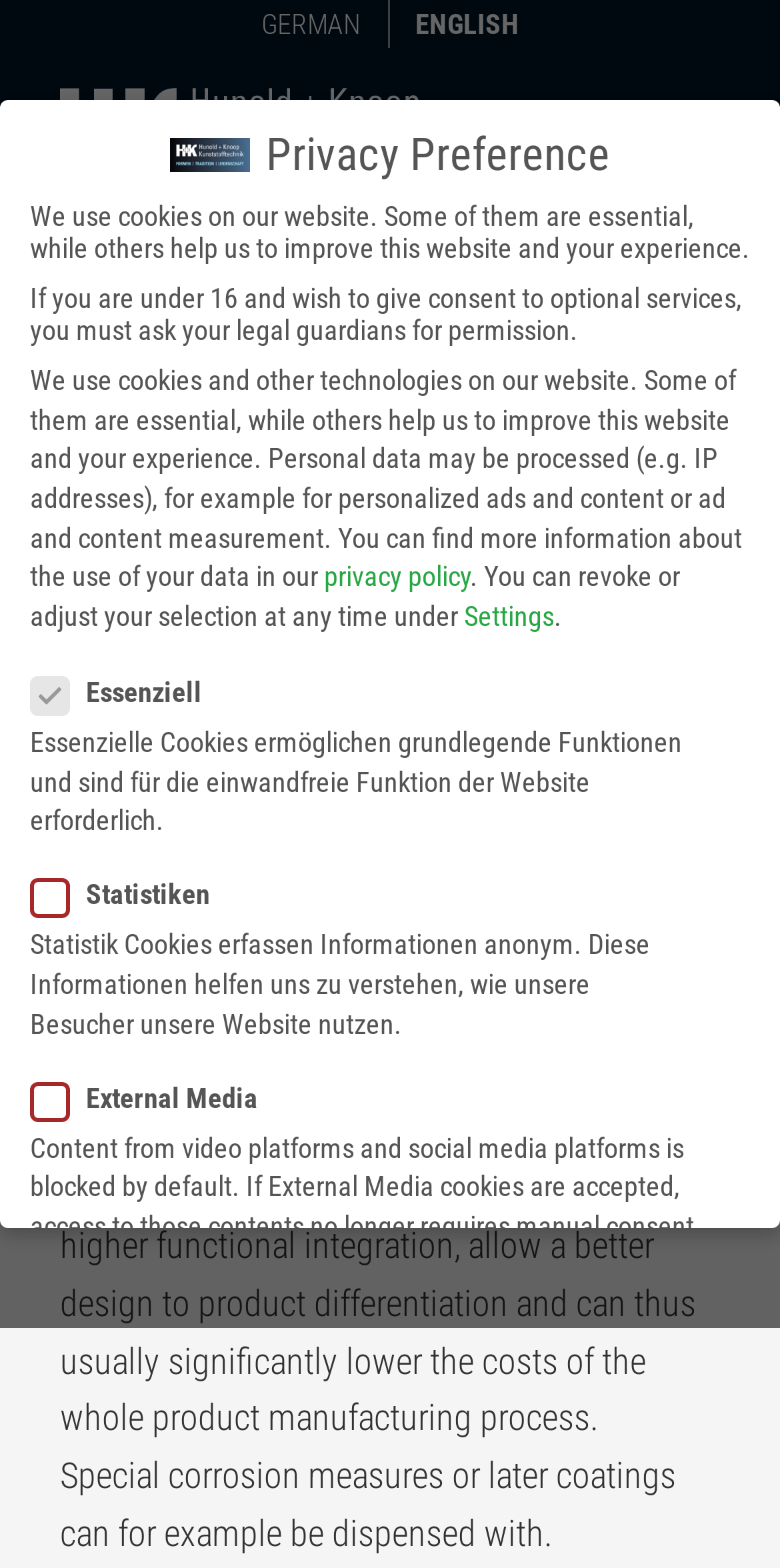Highlight the bounding box coordinates of the region I should click on to meet the following instruction: "Click the link to the privacy policy".

[0.415, 0.357, 0.603, 0.378]